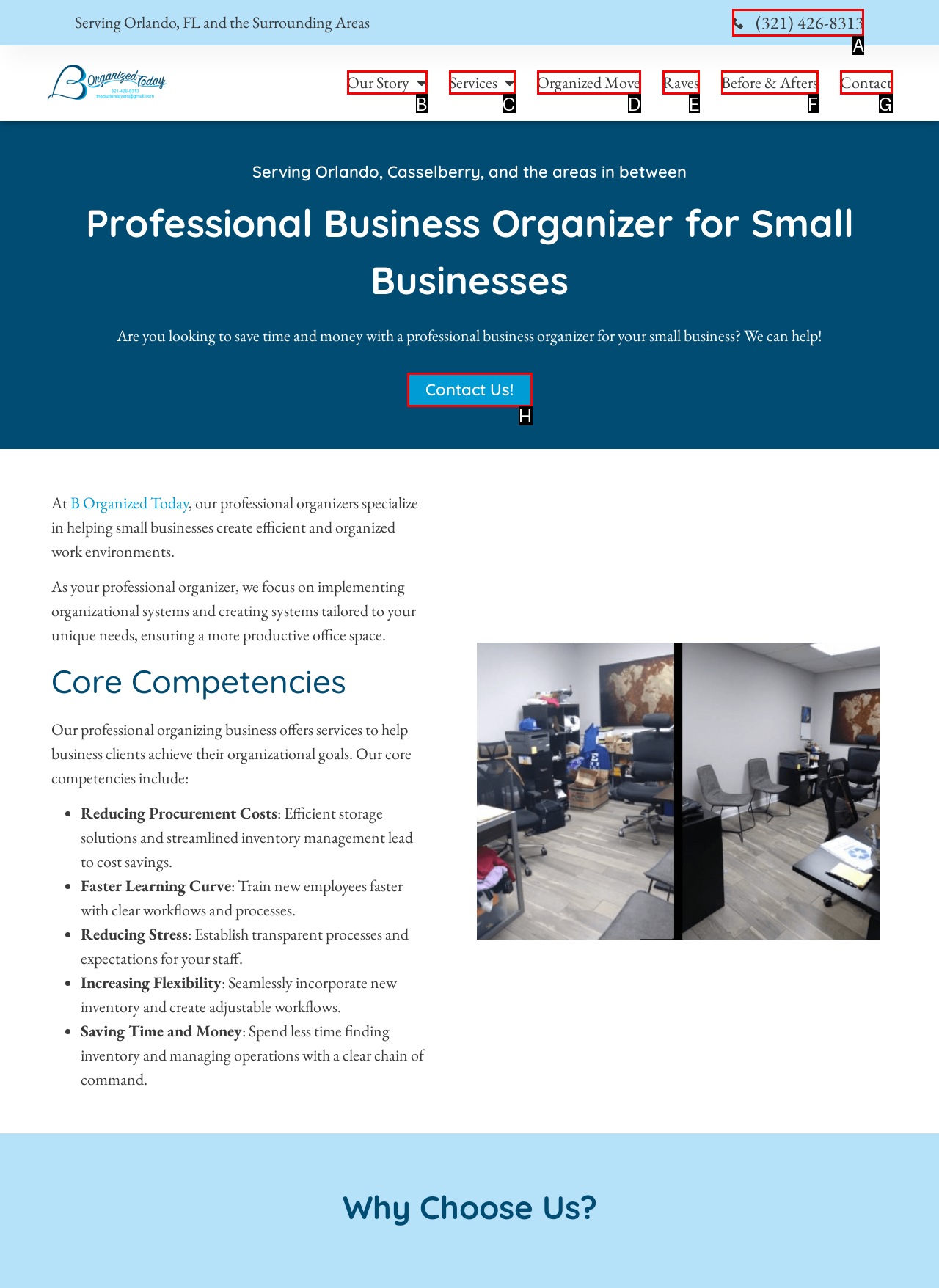Determine the HTML element to be clicked to complete the task: Learn about Vetco. Answer by giving the letter of the selected option.

None